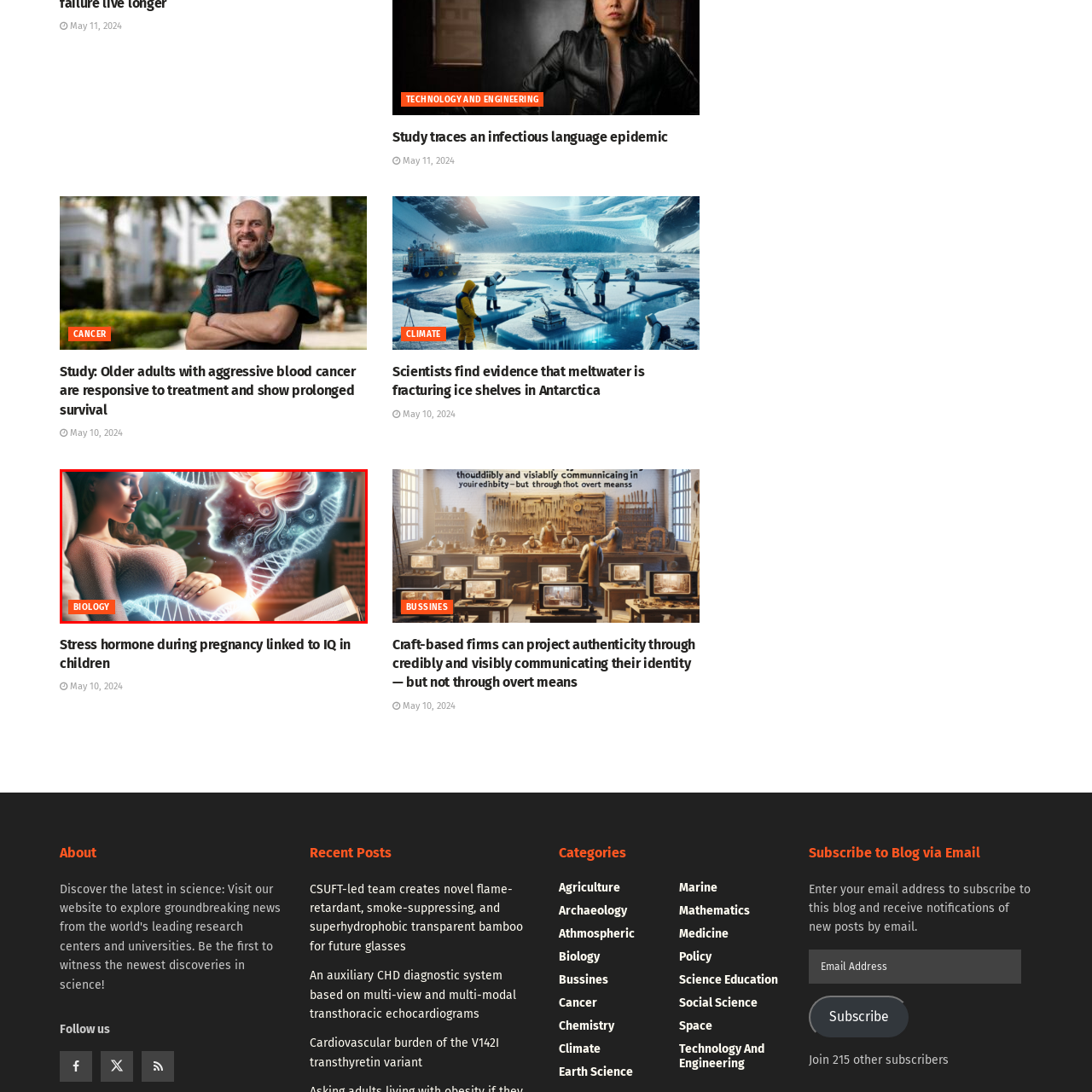Inspect the section within the red border, What is the theme of the study referenced in the image? Provide a one-word or one-phrase answer.

Stress hormone during pregnancy linked to IQ in children